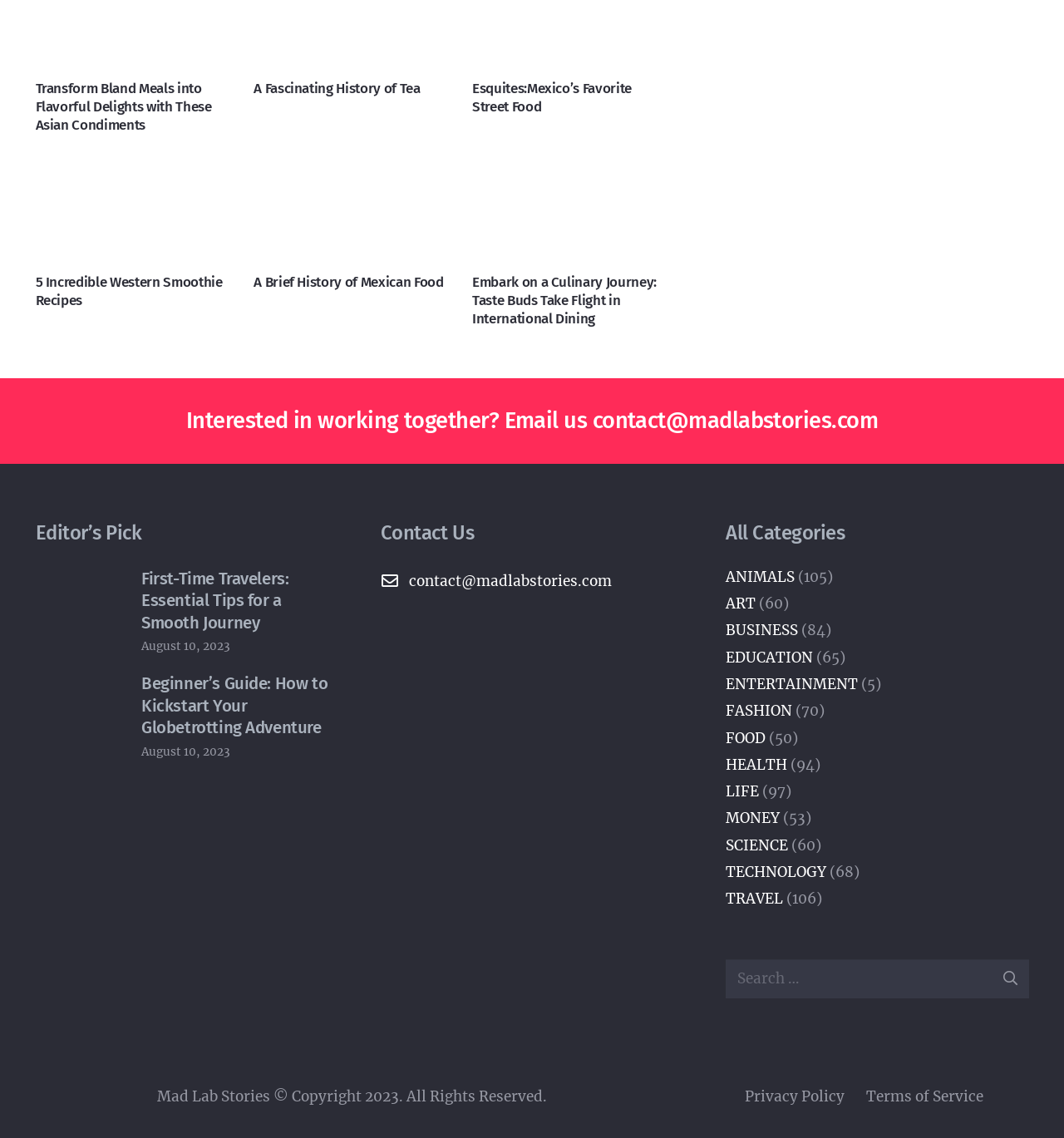Identify the bounding box coordinates of the element to click to follow this instruction: 'Search for something'. Ensure the coordinates are four float values between 0 and 1, provided as [left, top, right, bottom].

[0.682, 0.843, 0.967, 0.877]